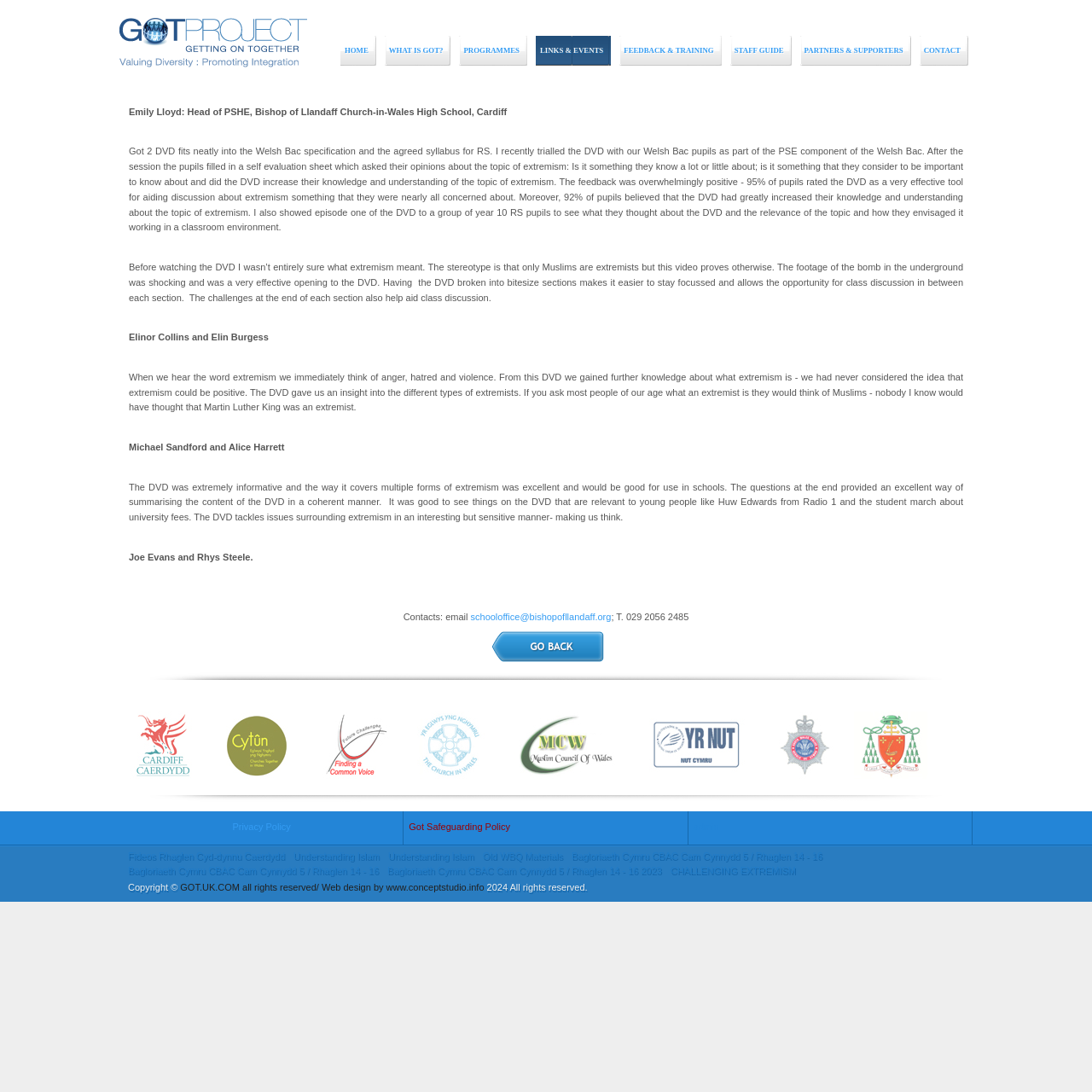Identify the bounding box coordinates of the clickable region required to complete the instruction: "Click HOME". The coordinates should be given as four float numbers within the range of 0 and 1, i.e., [left, top, right, bottom].

[0.312, 0.033, 0.344, 0.06]